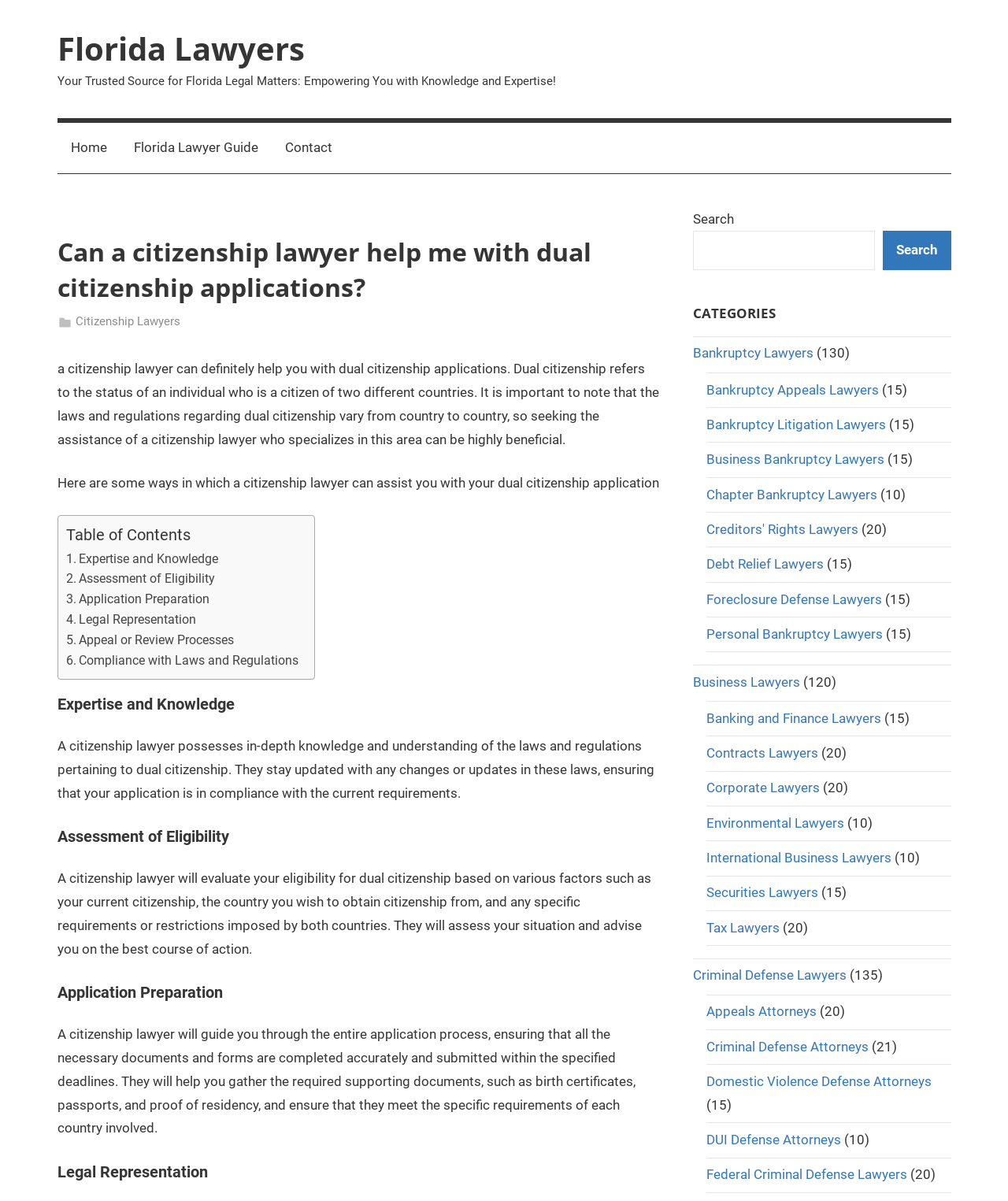What is the importance of seeking a citizenship lawyer's assistance?
Please respond to the question with a detailed and well-explained answer.

The webpage highlights the importance of seeking a citizenship lawyer's assistance to ensure compliance with the laws and regulations of both countries involved in the dual citizenship application, as these laws vary from country to country.